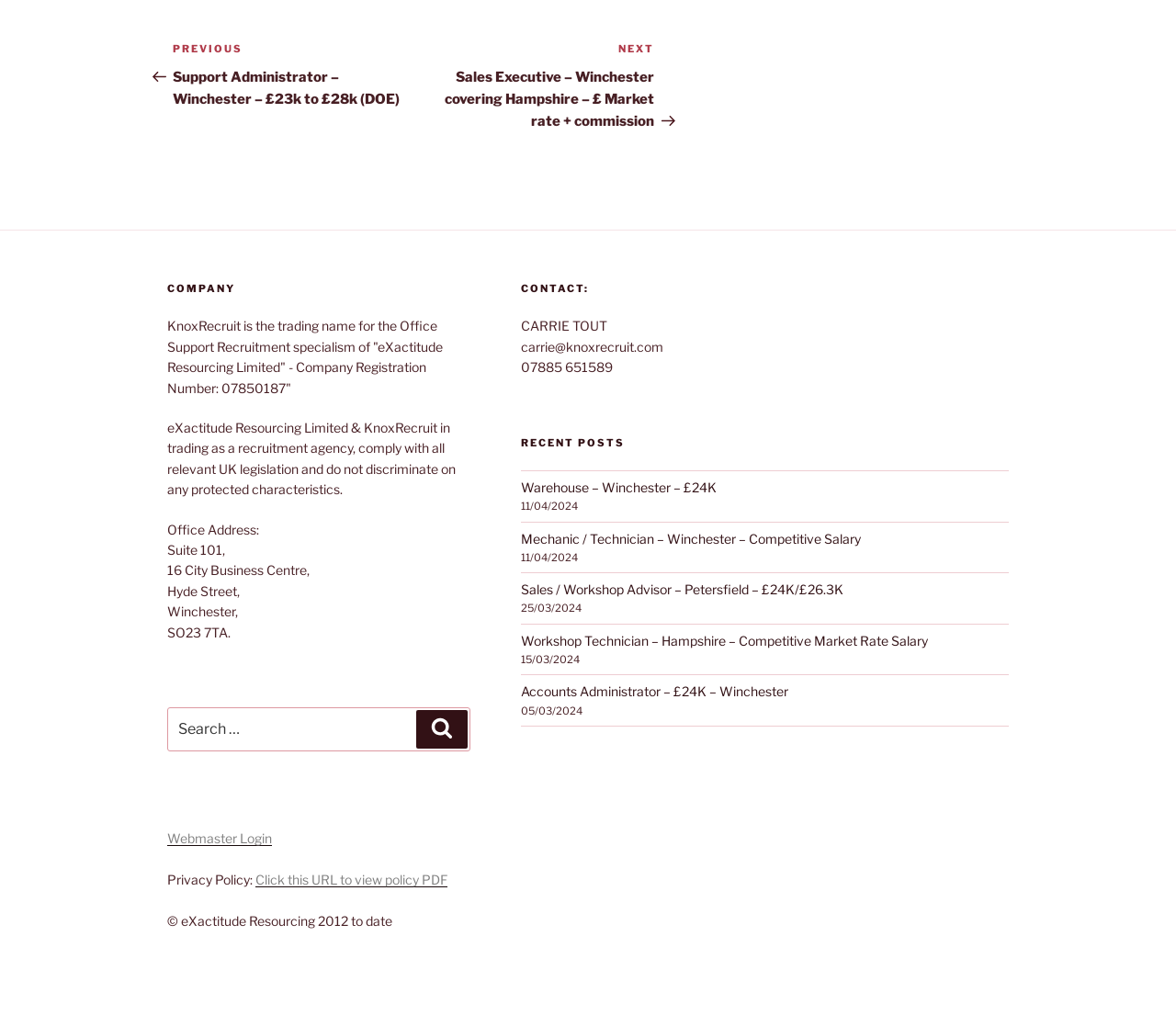What is the address of the office?
Based on the image, please offer an in-depth response to the question.

The office address is mentioned in the StaticText elements with IDs 254, 256, 258, 260, 262, and 264, which together form the complete address.